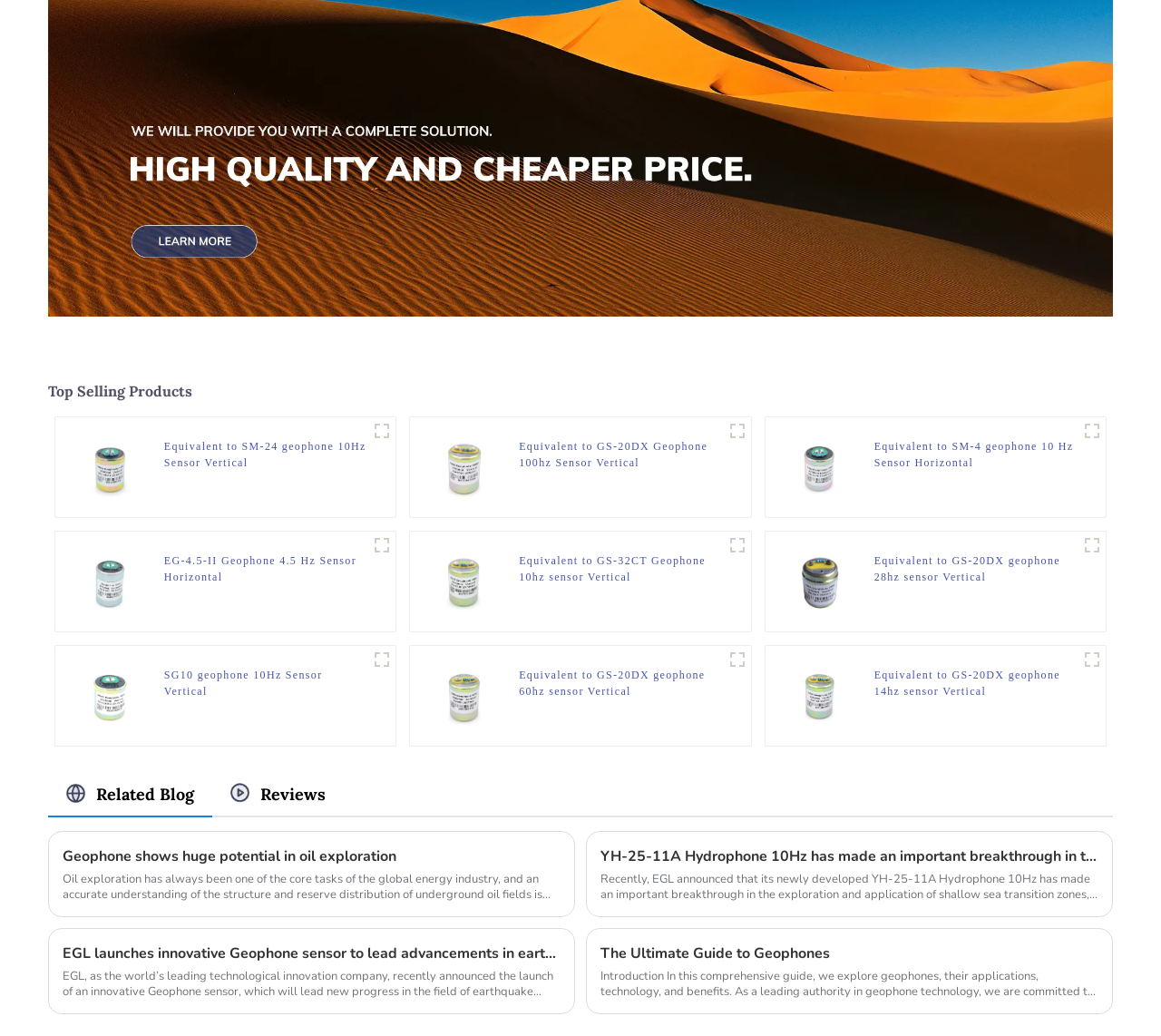Determine the coordinates of the bounding box for the clickable area needed to execute this instruction: "Learn more about the 'Ultimate Guide to Geophones'".

[0.517, 0.91, 0.946, 0.931]